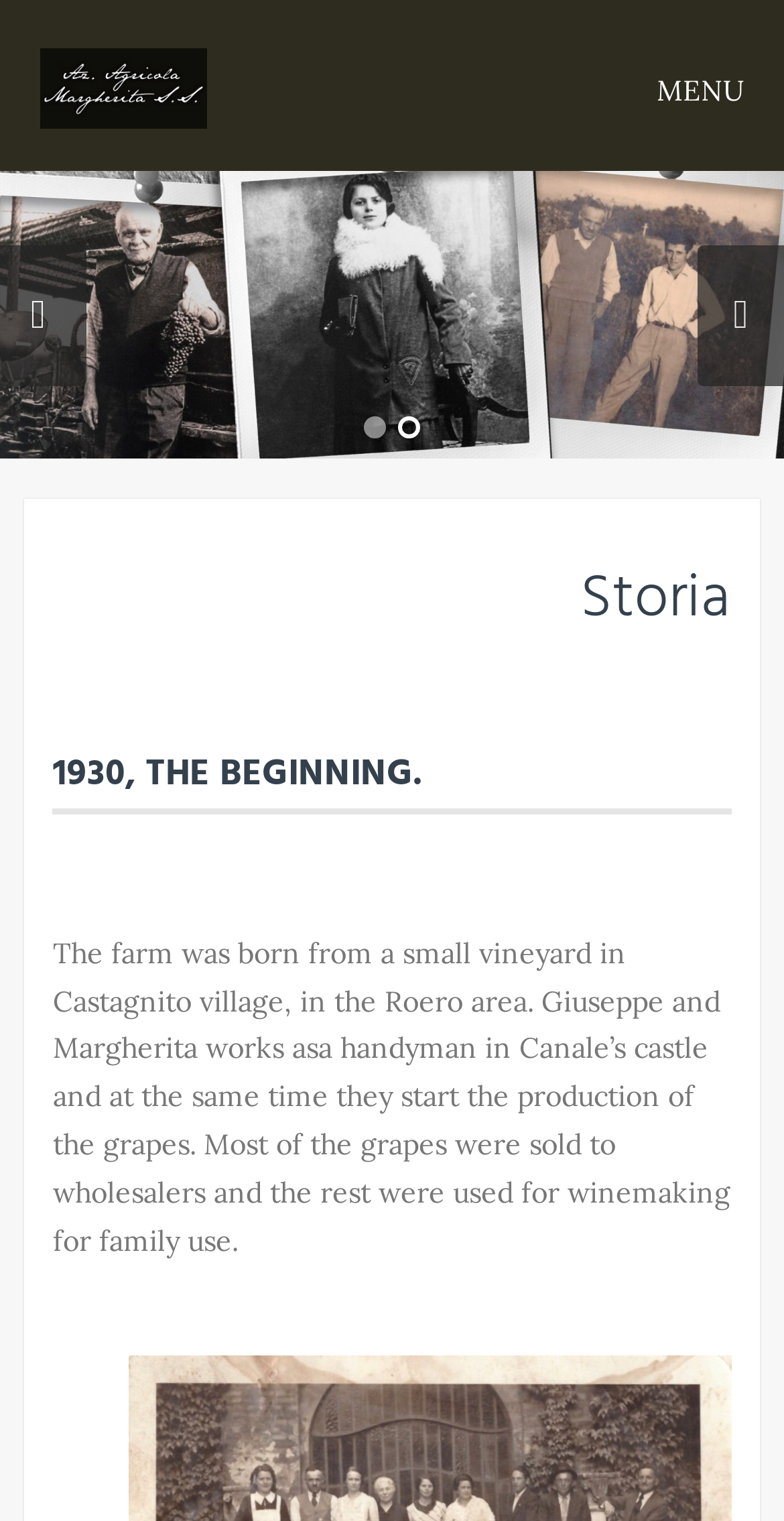Extract the bounding box of the UI element described as: "alt="Margherita Vini"".

[0.05, 0.032, 0.264, 0.085]